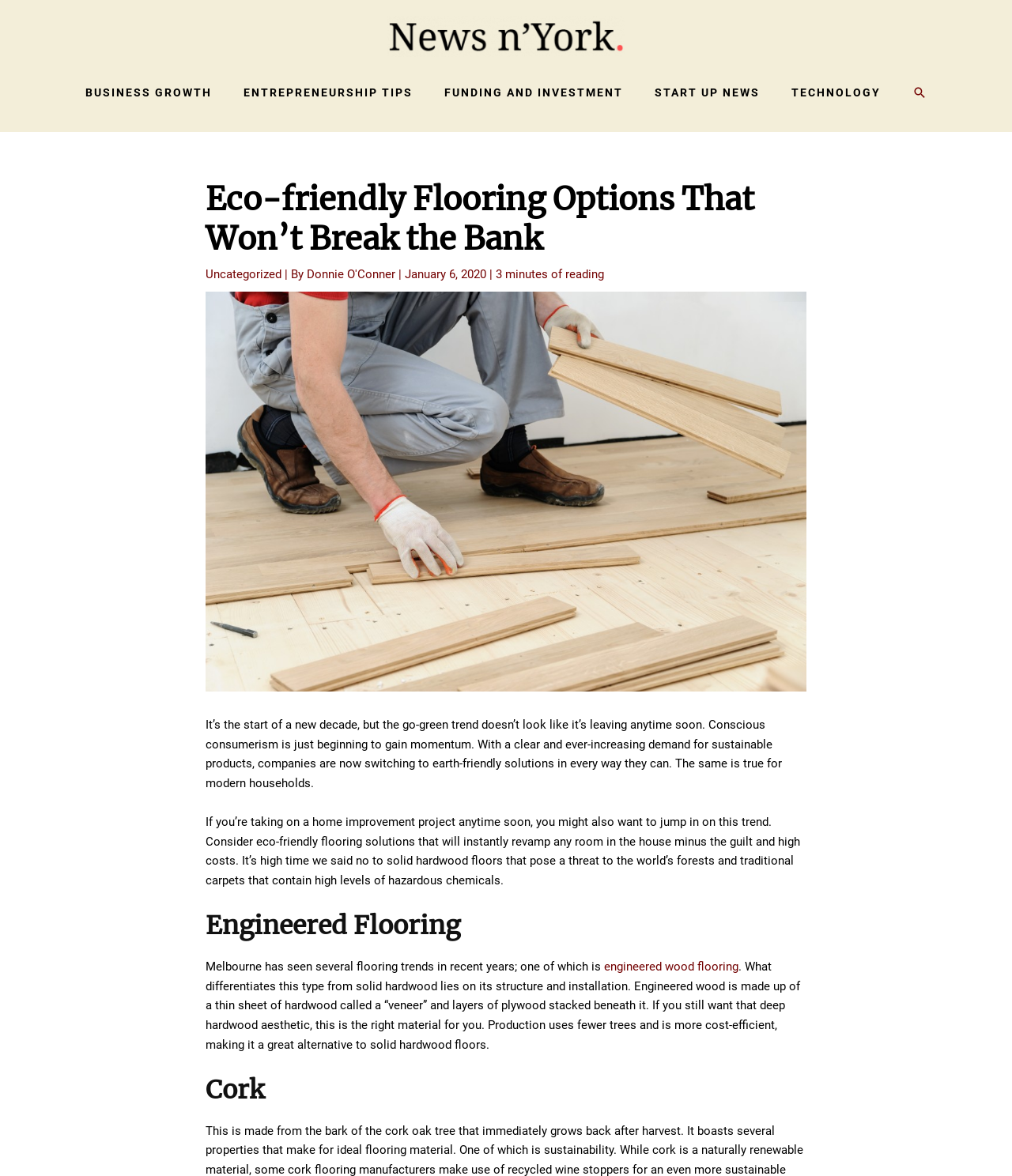Using the elements shown in the image, answer the question comprehensively: How long does it take to read the article?

The article mentions that it takes 3 minutes to read, which is indicated by the text '3 minutes of reading'.